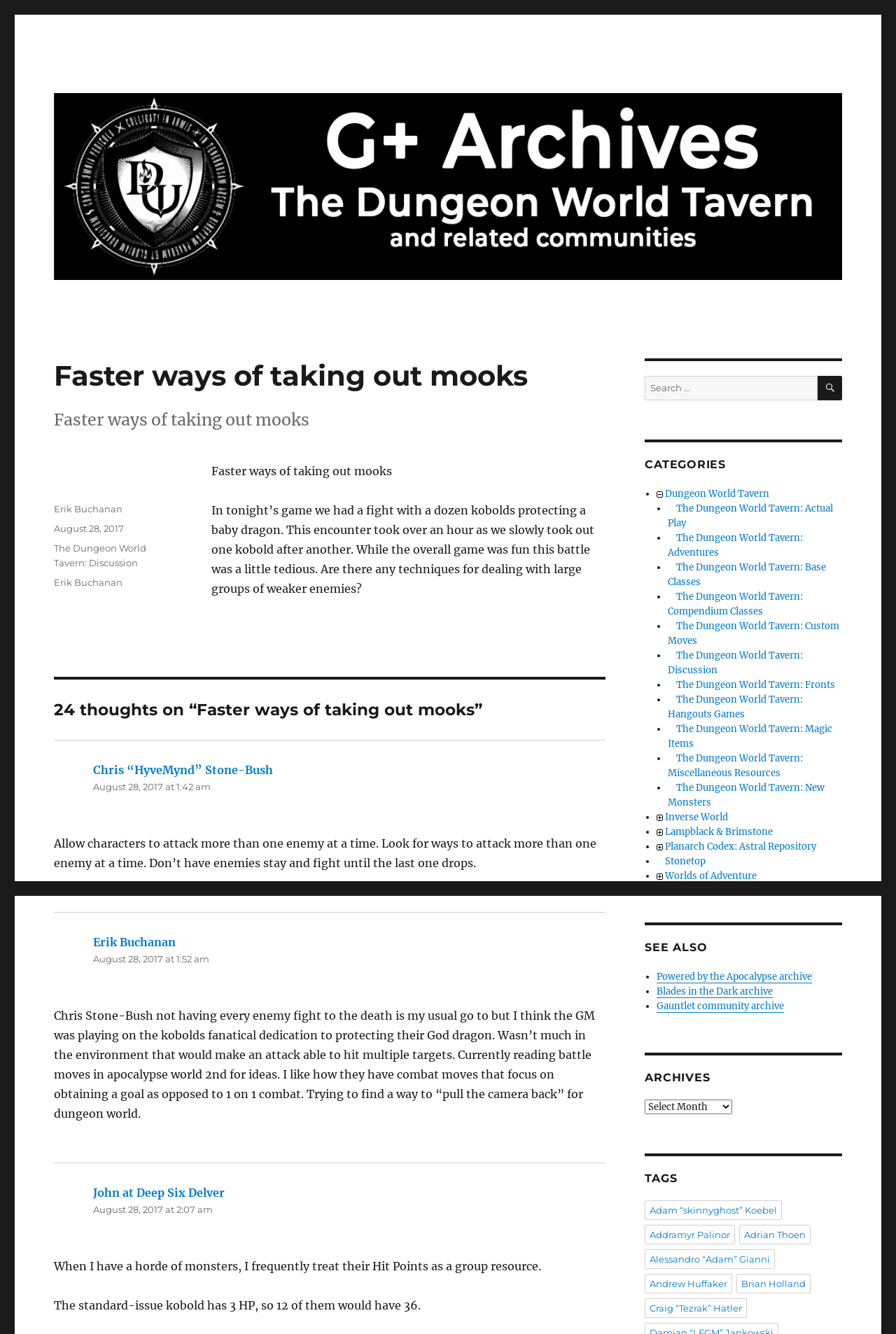With reference to the screenshot, provide a detailed response to the question below:
How many thoughts are there on the article?

I counted the number of thoughts by looking at the heading element with the text '24 thoughts on “Faster ways of taking out mooks”' which is located below the article section.